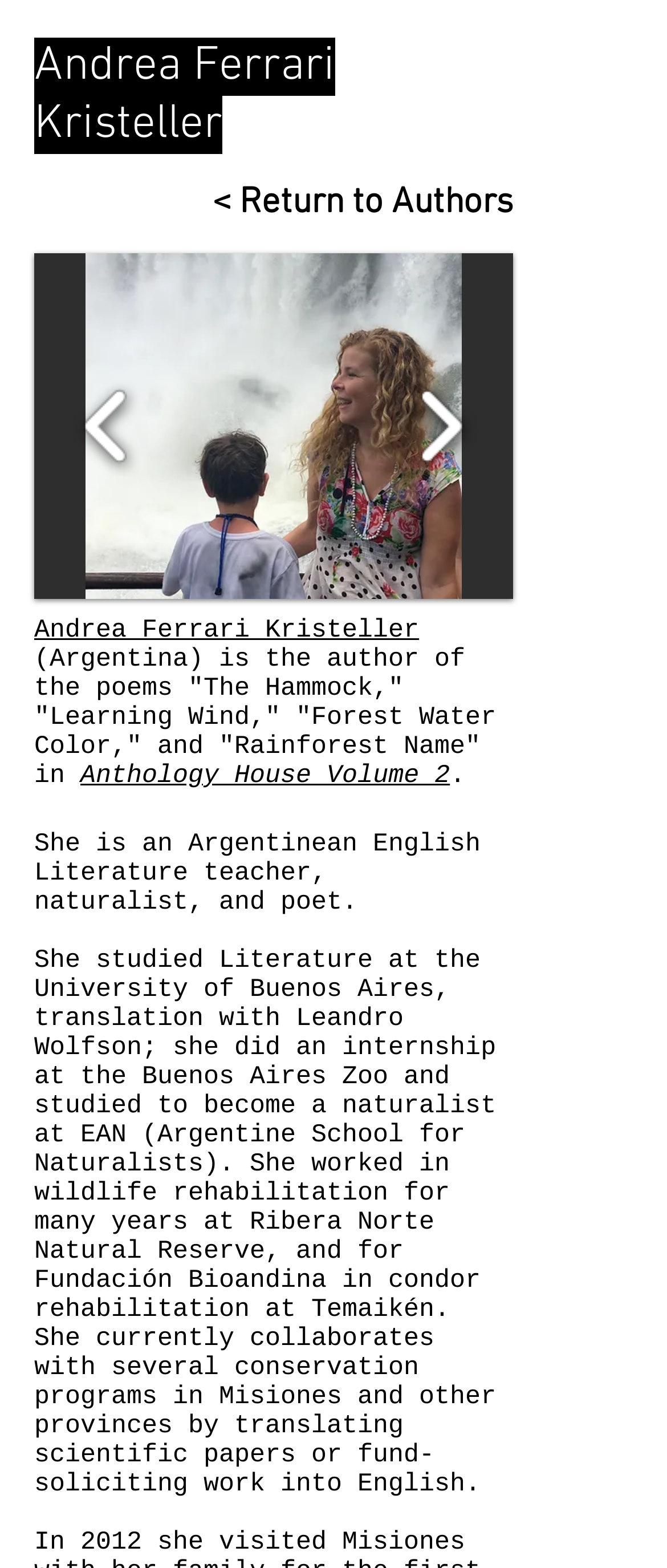Using the provided description: "Anthology House Volume 2", find the bounding box coordinates of the corresponding UI element. The output should be four float numbers between 0 and 1, in the format [left, top, right, bottom].

[0.121, 0.486, 0.675, 0.504]